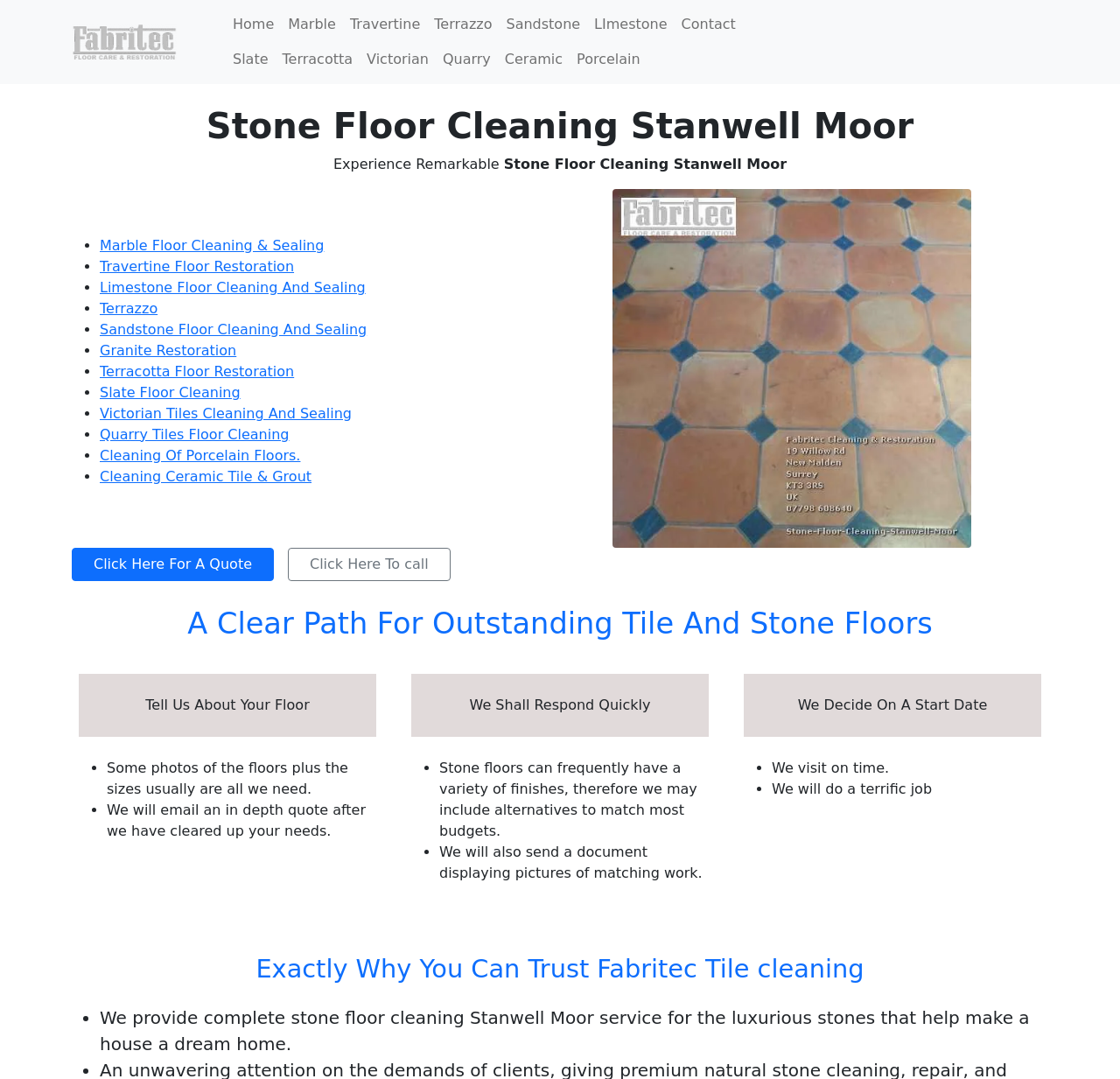What is the company's approach to customer service?
With the help of the image, please provide a detailed response to the question.

The company's approach to customer service appears to be responsive and professional, as indicated by the text 'We Shall Respond Quickly' and 'We will email an in-depth quote after we have cleared up your needs', suggesting that they prioritize timely and thorough communication with customers.